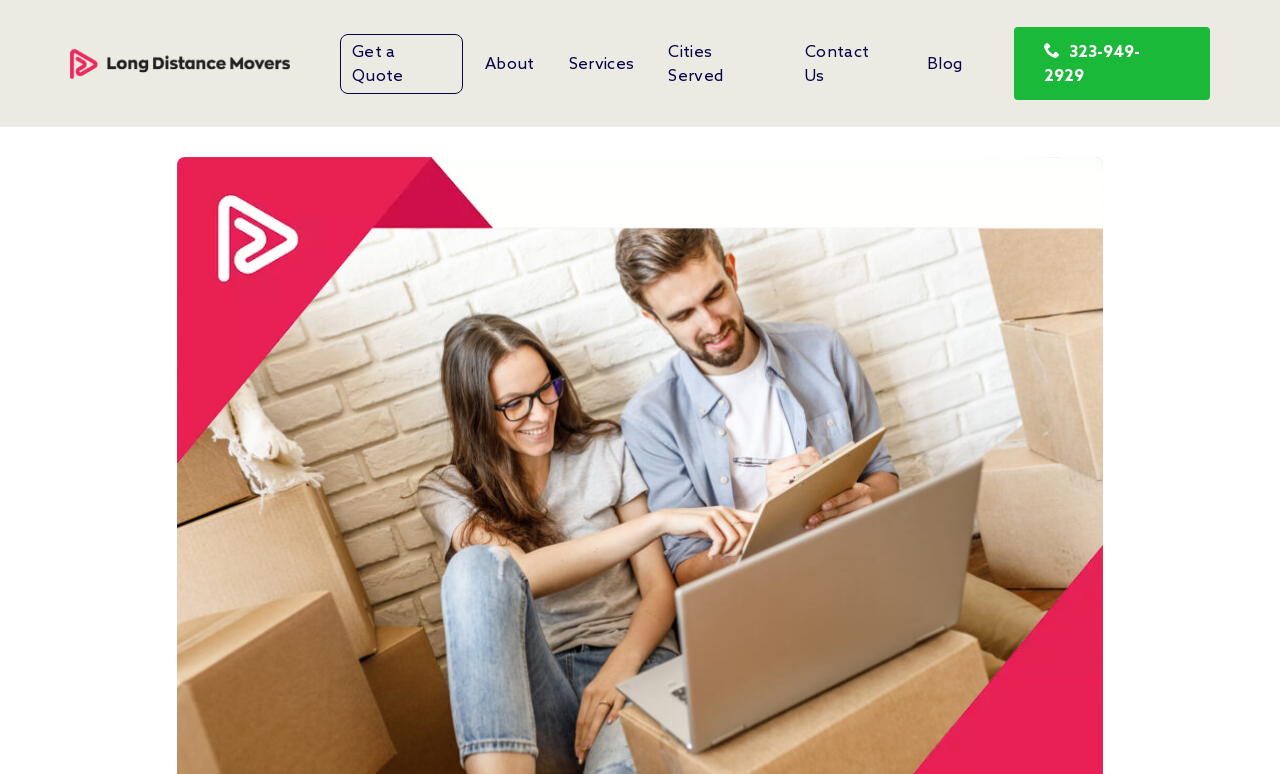Reply to the question with a single word or phrase:
How can I get a quote from this moving company?

Click 'Get a Quote'